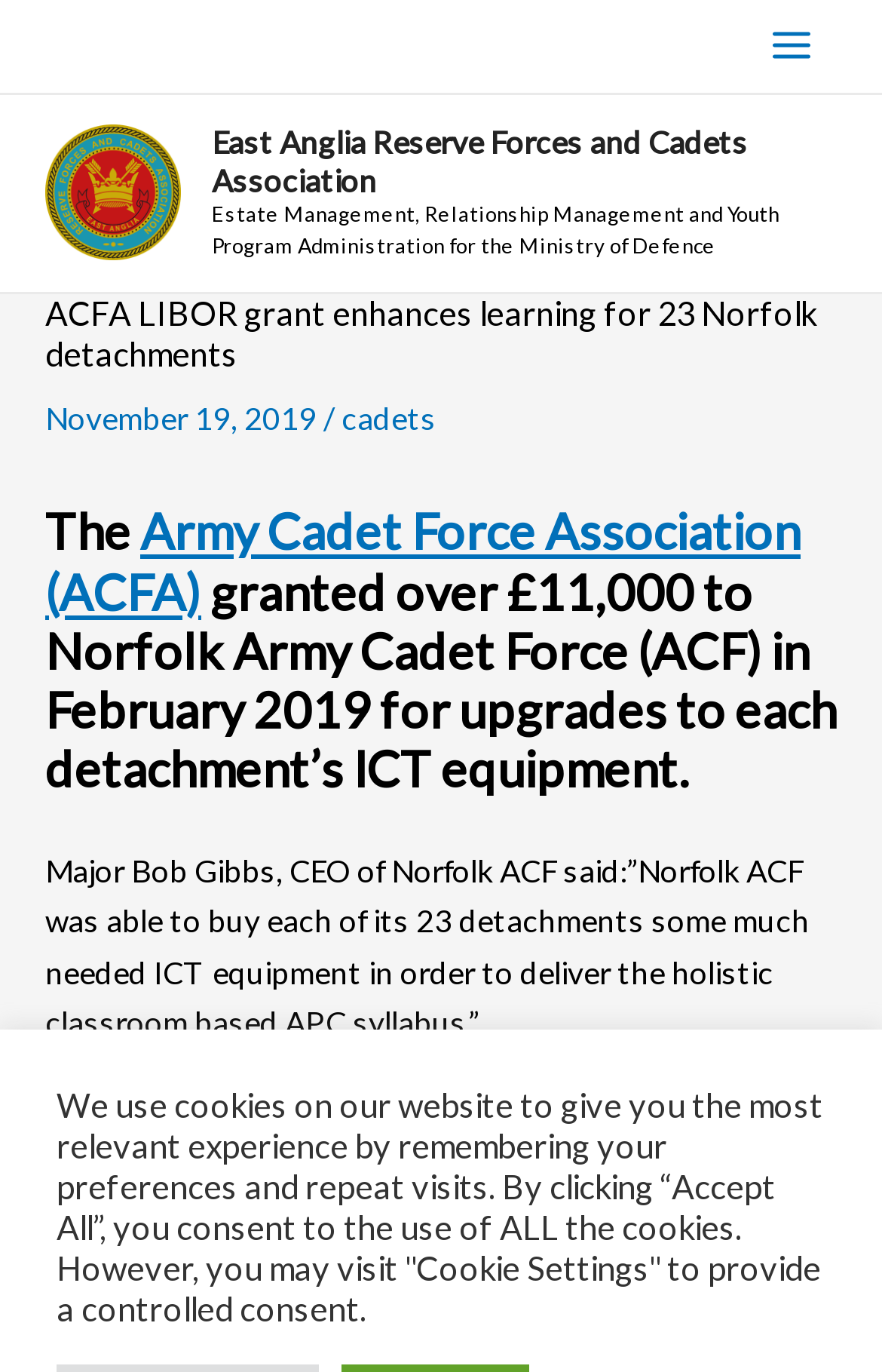How many detachments received ICT equipment upgrades? Based on the screenshot, please respond with a single word or phrase.

23